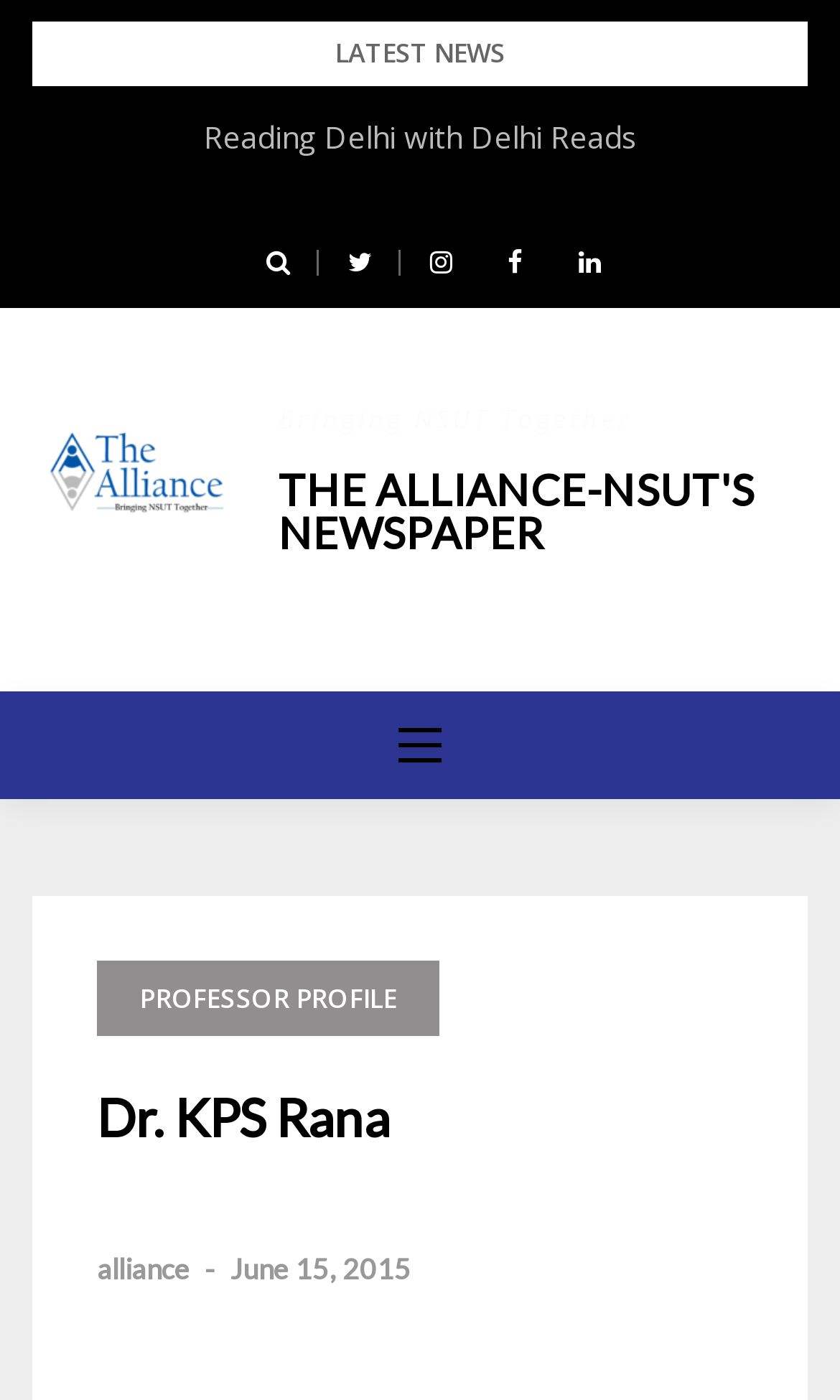Please find the top heading of the webpage and generate its text.

Dr. KPS Rana